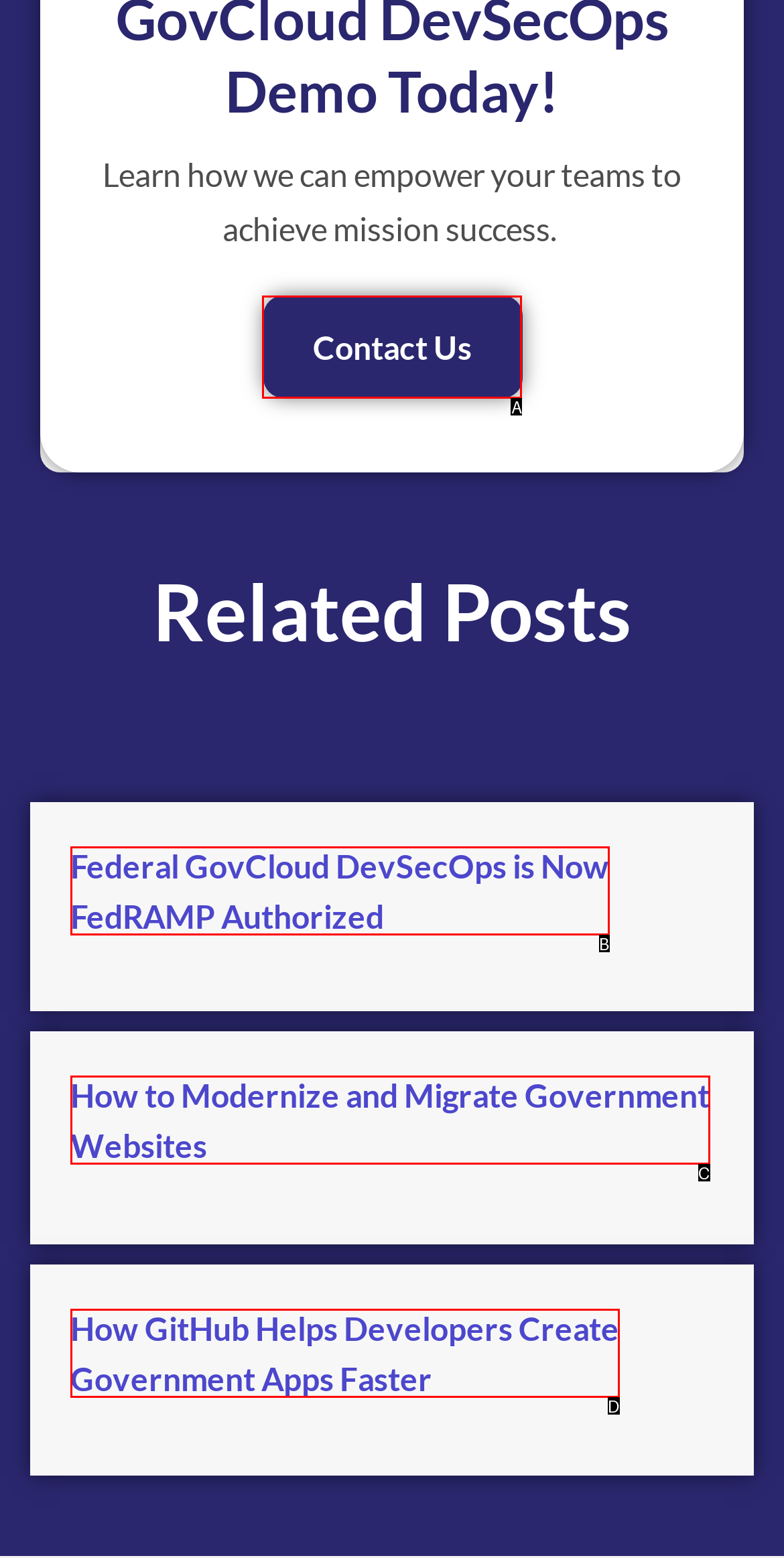Given the description: Contact Us, determine the corresponding lettered UI element.
Answer with the letter of the selected option.

A